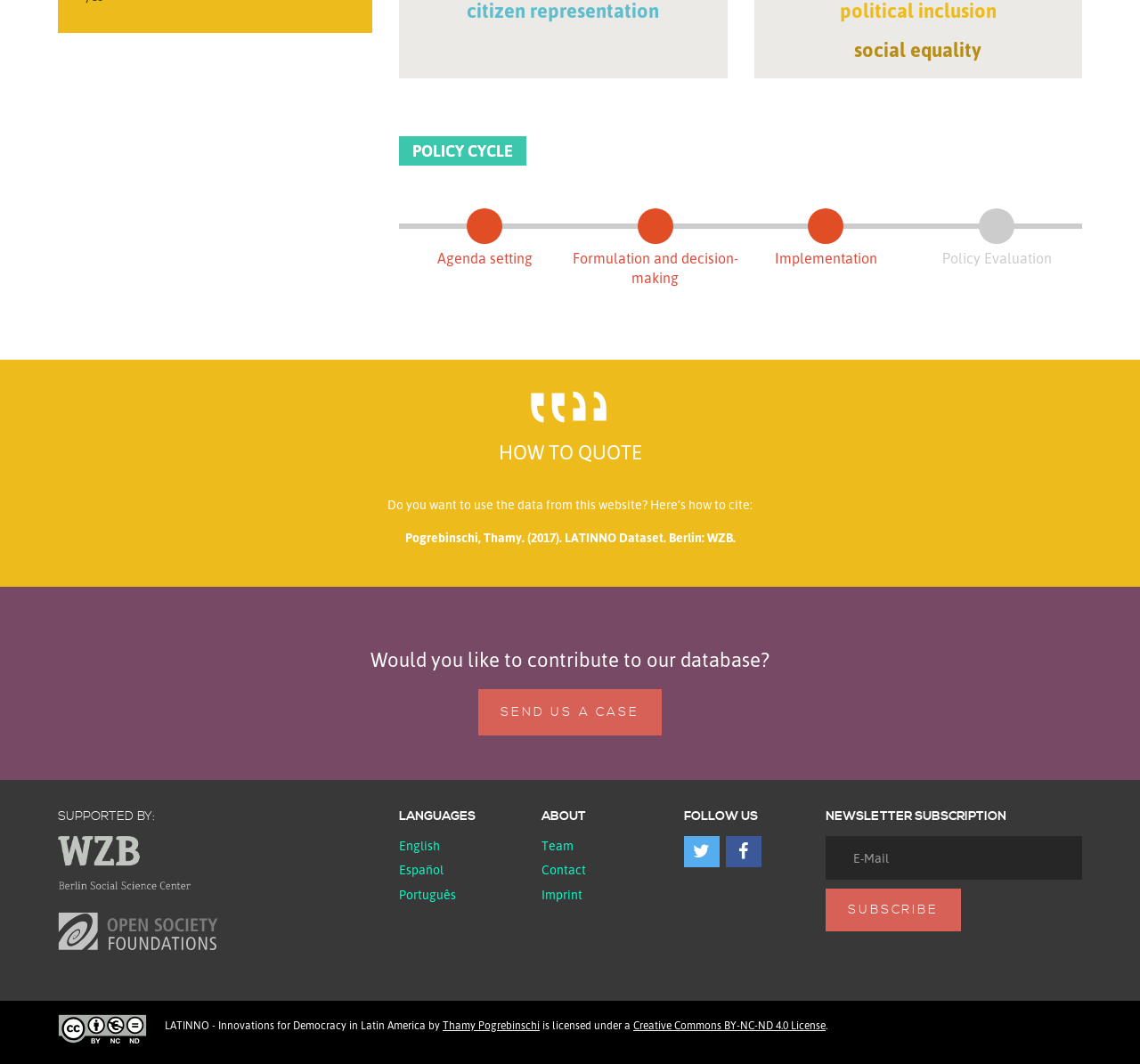Identify and provide the bounding box coordinates of the UI element described: "Creative Commons BY-NC-ND 4.0 License". The coordinates should be formatted as [left, top, right, bottom], with each number being a float between 0 and 1.

[0.555, 0.957, 0.724, 0.969]